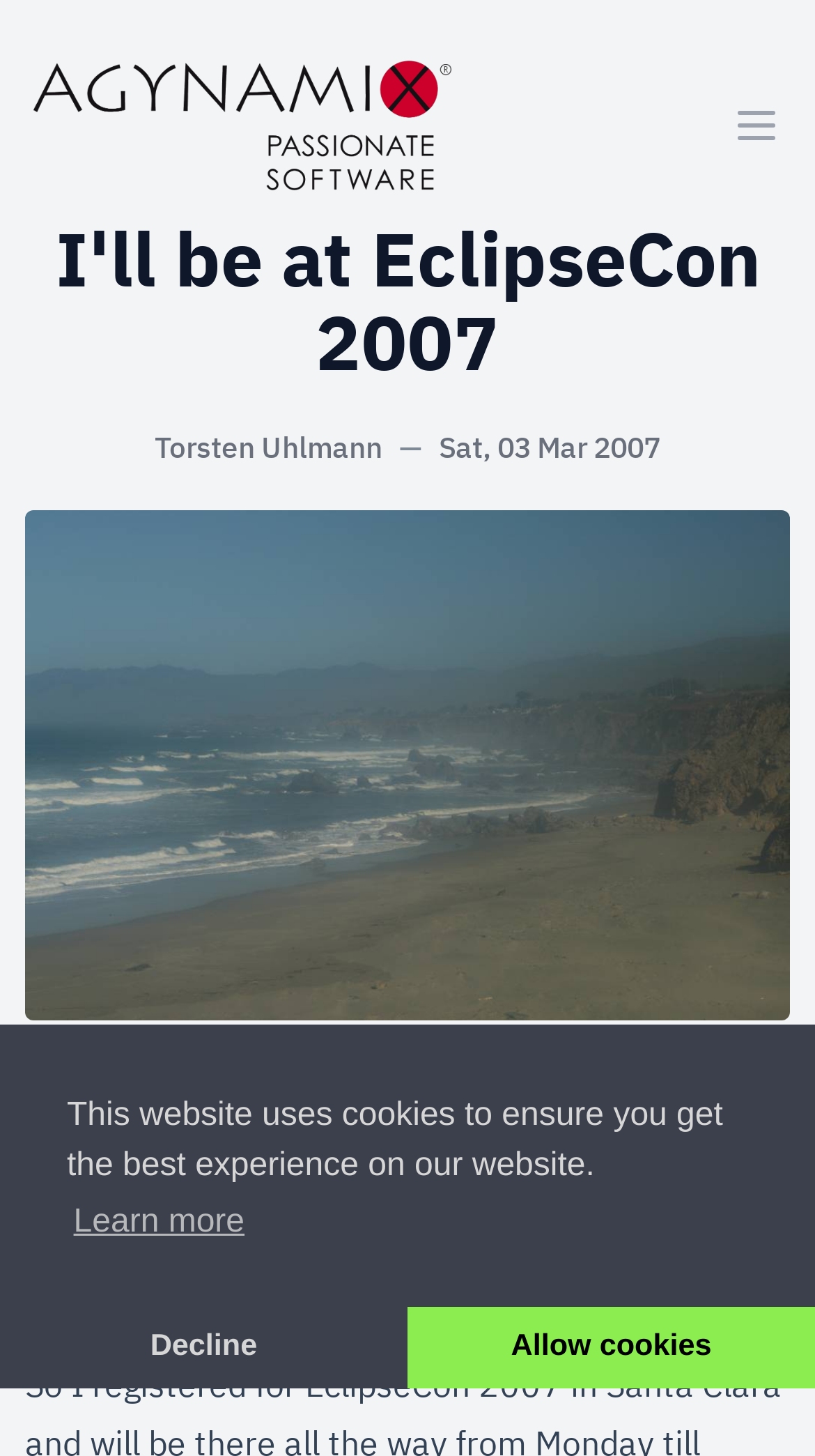Give a short answer to this question using one word or a phrase:
What are the categories of the blog?

business, english, programming